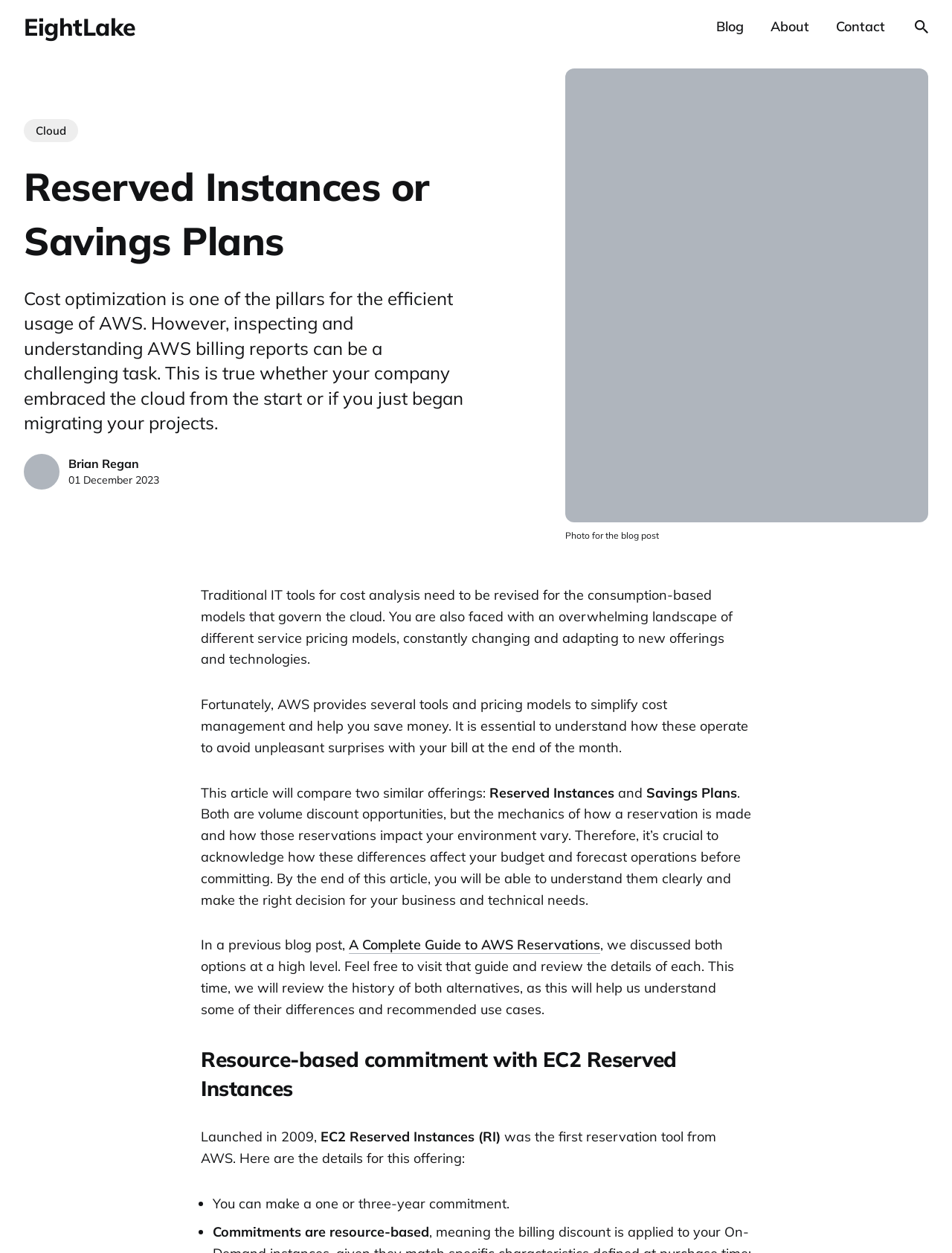What is the recommended approach to understanding Reserved Instances and Savings Plans?
Provide a comprehensive and detailed answer to the question.

The recommended approach to understanding Reserved Instances and Savings Plans is to understand how they operate, as mentioned in the text 'It is essential to understand how these operate to avoid unpleasant surprises with your bill at the end of the month.'